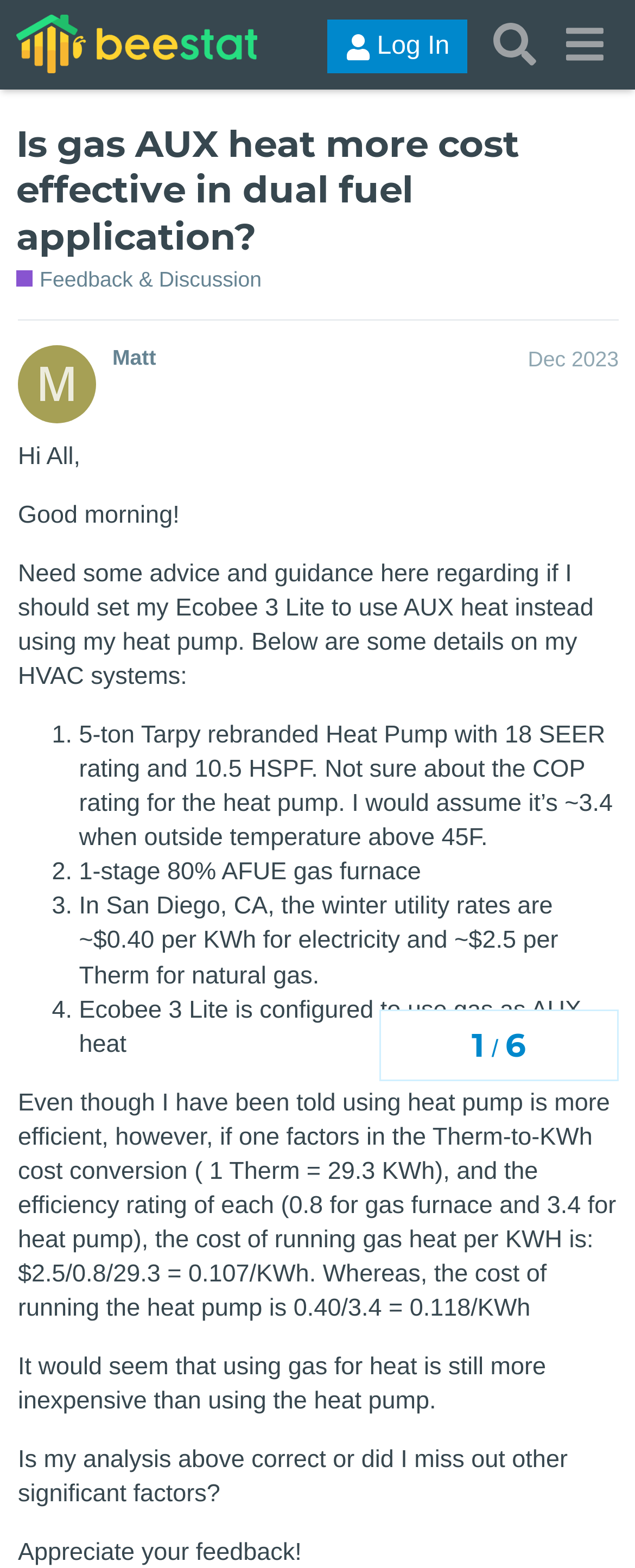Please specify the bounding box coordinates of the element that should be clicked to execute the given instruction: 'Send an email'. Ensure the coordinates are four float numbers between 0 and 1, expressed as [left, top, right, bottom].

None